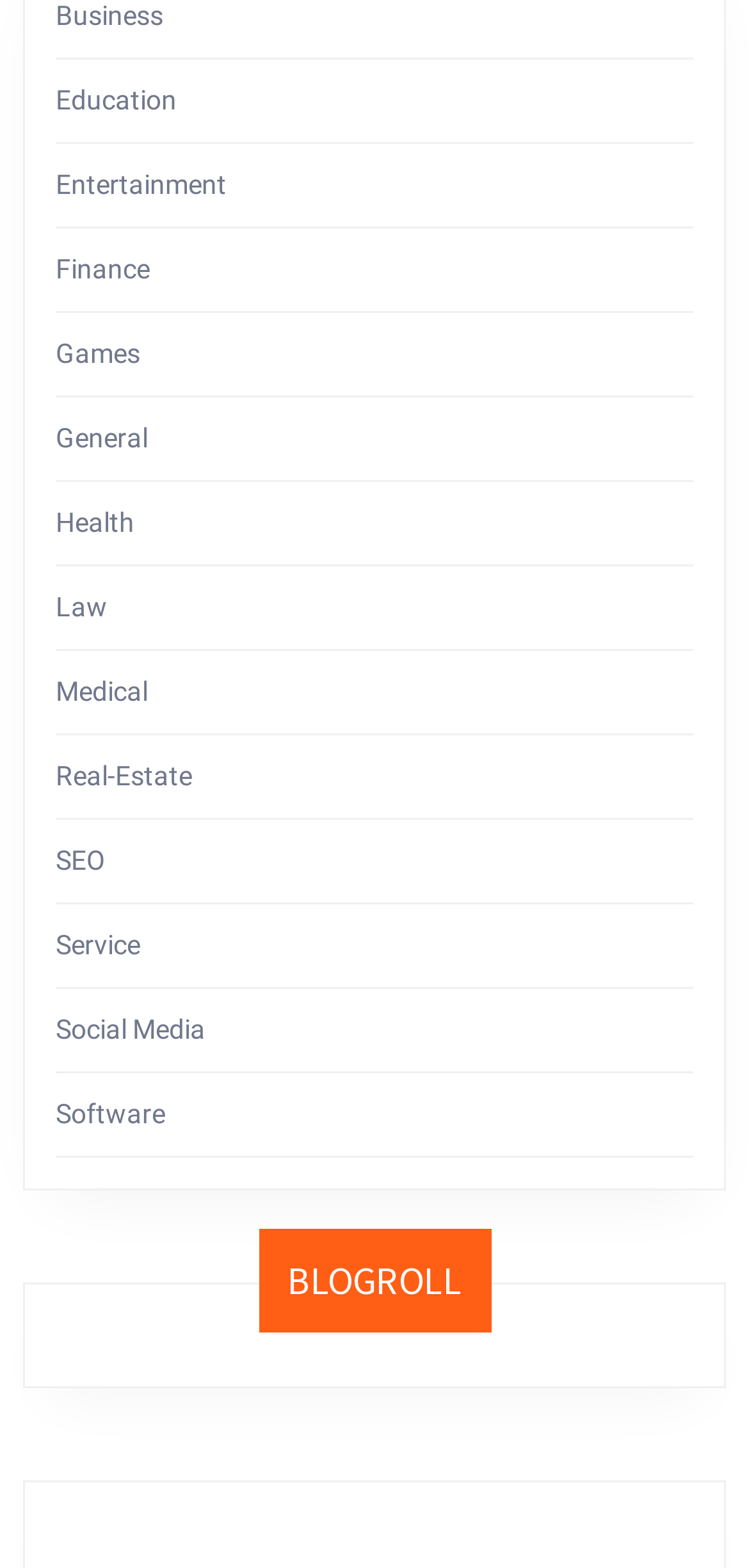Given the description of a UI element: "Social Media", identify the bounding box coordinates of the matching element in the webpage screenshot.

[0.074, 0.647, 0.274, 0.666]